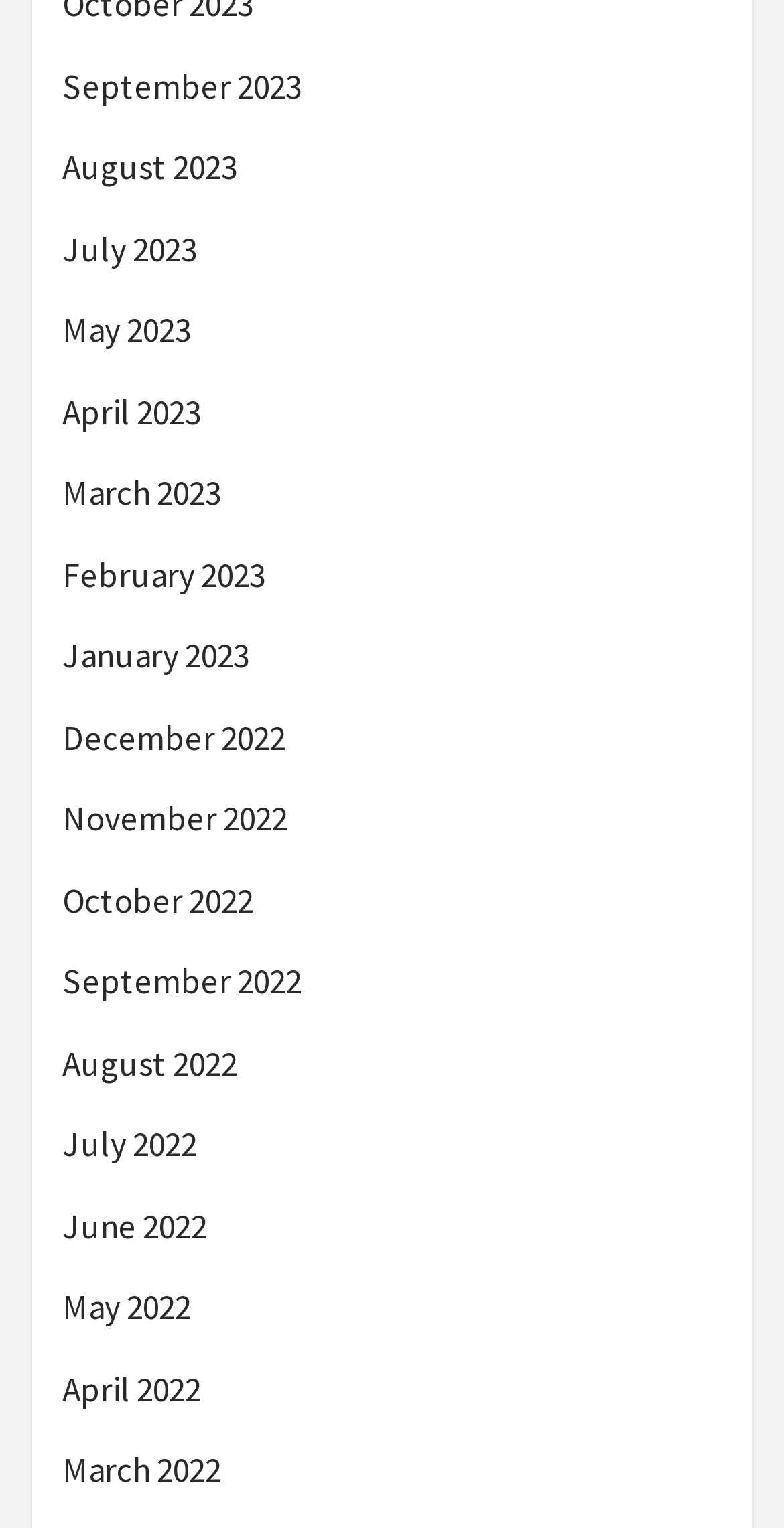Show the bounding box coordinates of the element that should be clicked to complete the task: "View June 2022".

[0.079, 0.787, 0.921, 0.84]